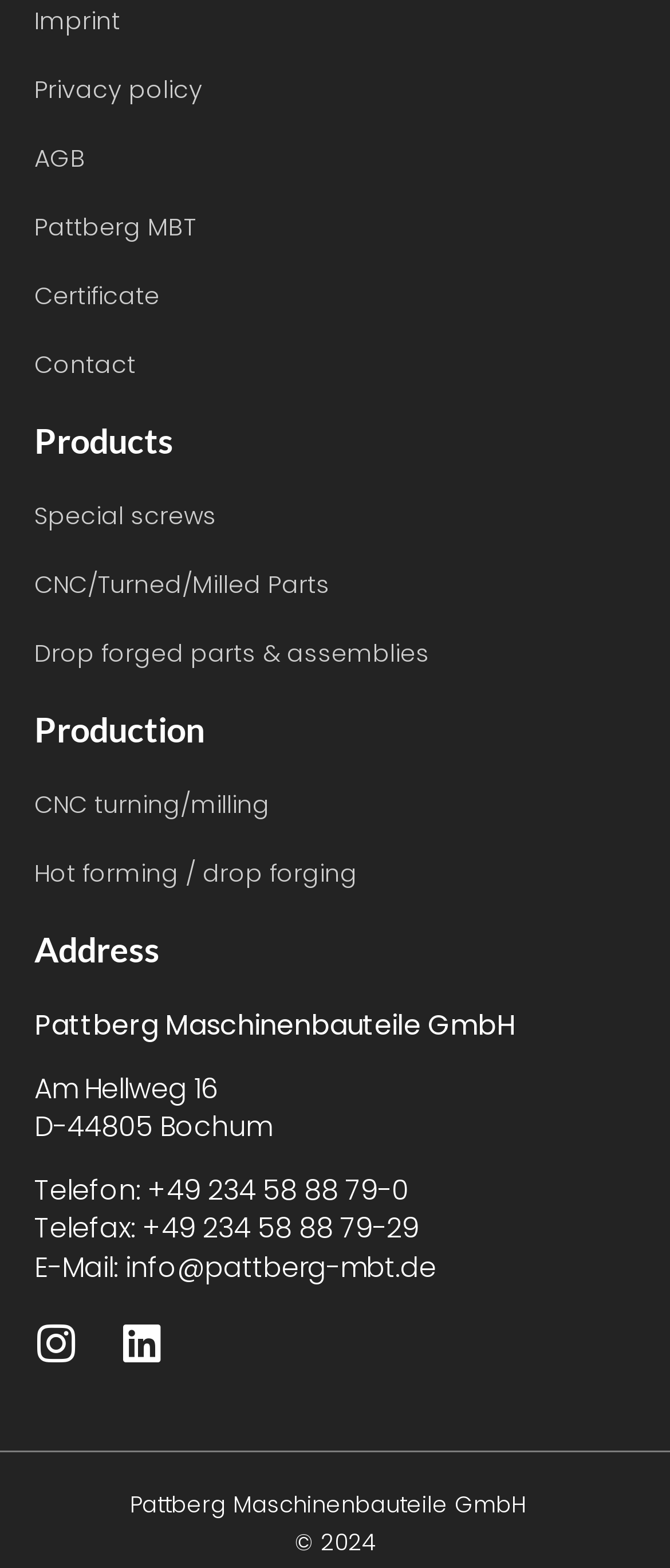Identify the bounding box coordinates of the section to be clicked to complete the task described by the following instruction: "View imprint". The coordinates should be four float numbers between 0 and 1, formatted as [left, top, right, bottom].

[0.051, 0.002, 0.949, 0.024]